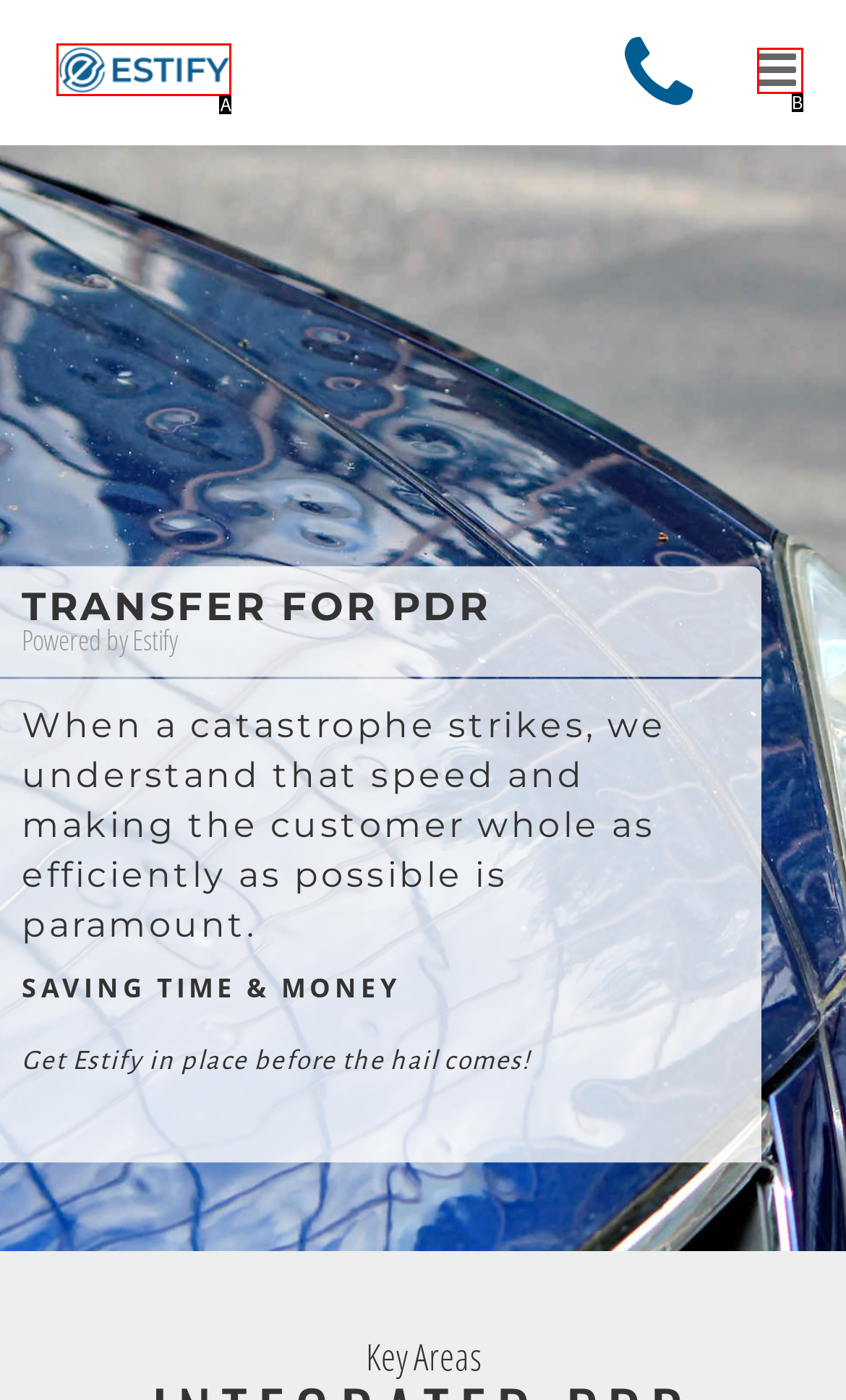Pick the option that best fits the description: alt="Estify Logo". Reply with the letter of the matching option directly.

A